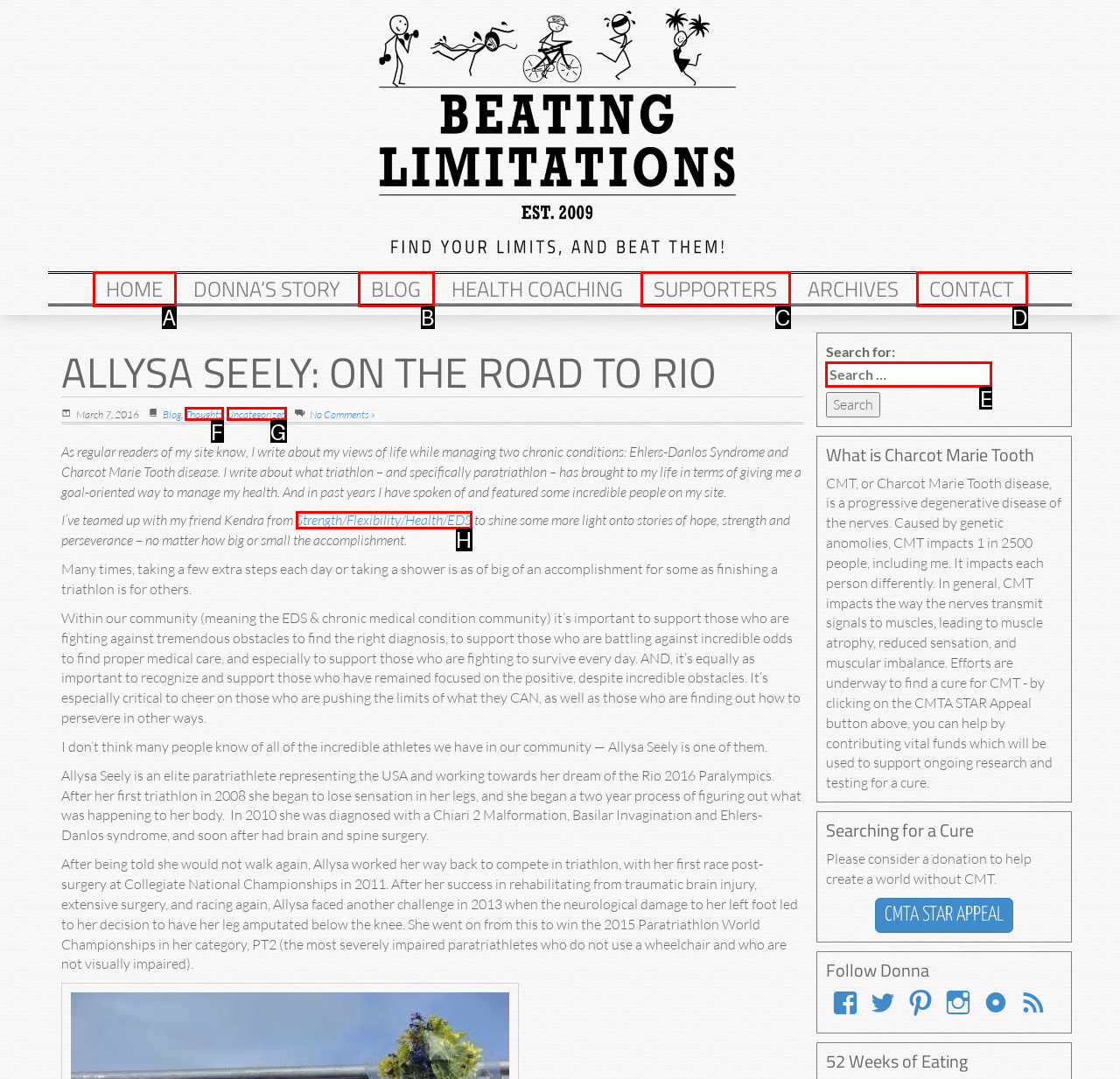Which HTML element among the options matches this description: webActors? Answer with the letter representing your choice.

None